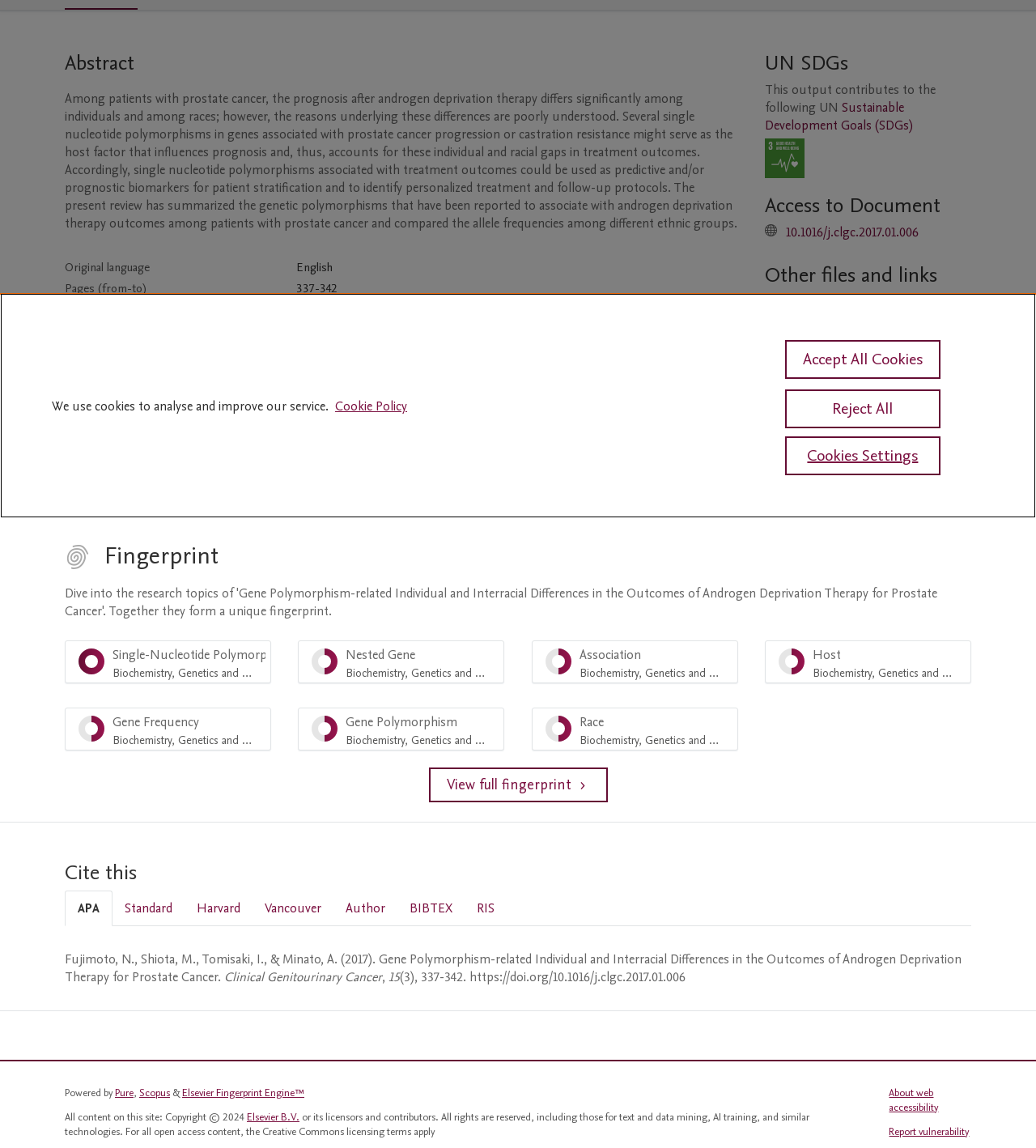Provide the bounding box coordinates in the format (top-left x, top-left y, bottom-right x, bottom-right y). All values are floating point numbers between 0 and 1. Determine the bounding box coordinate of the UI element described as: parent_node: Search for:

None